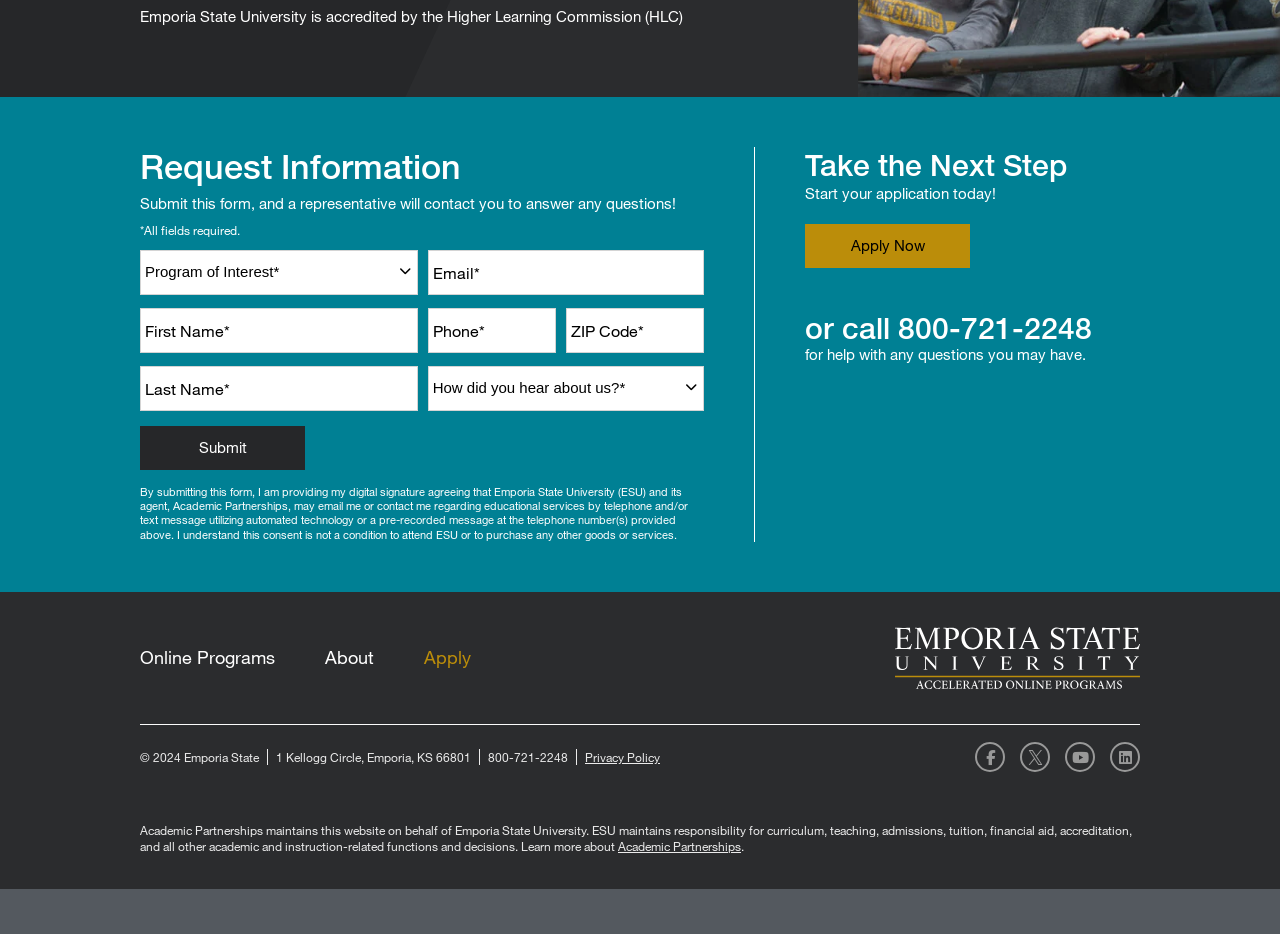Locate the bounding box coordinates of the item that should be clicked to fulfill the instruction: "Enter first name".

[0.109, 0.329, 0.326, 0.378]